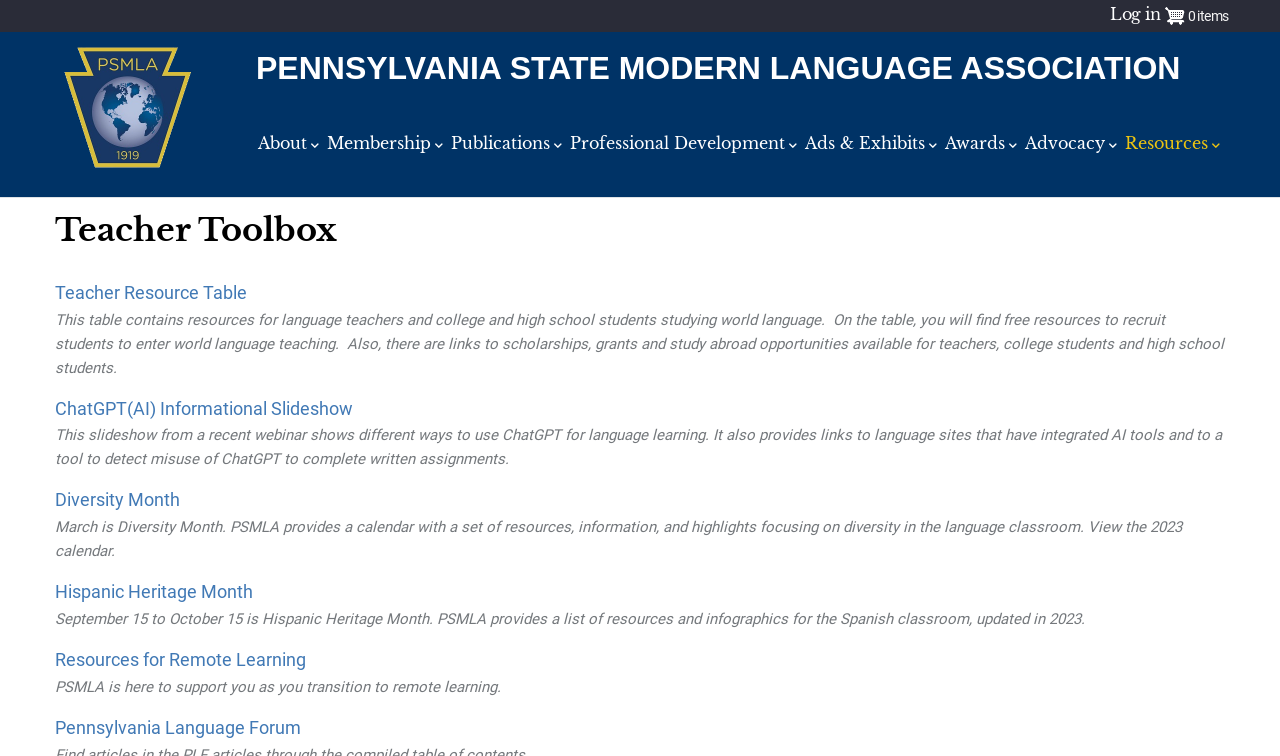Locate the bounding box of the UI element with the following description: "Resources for Remote Learning".

[0.043, 0.862, 0.239, 0.886]